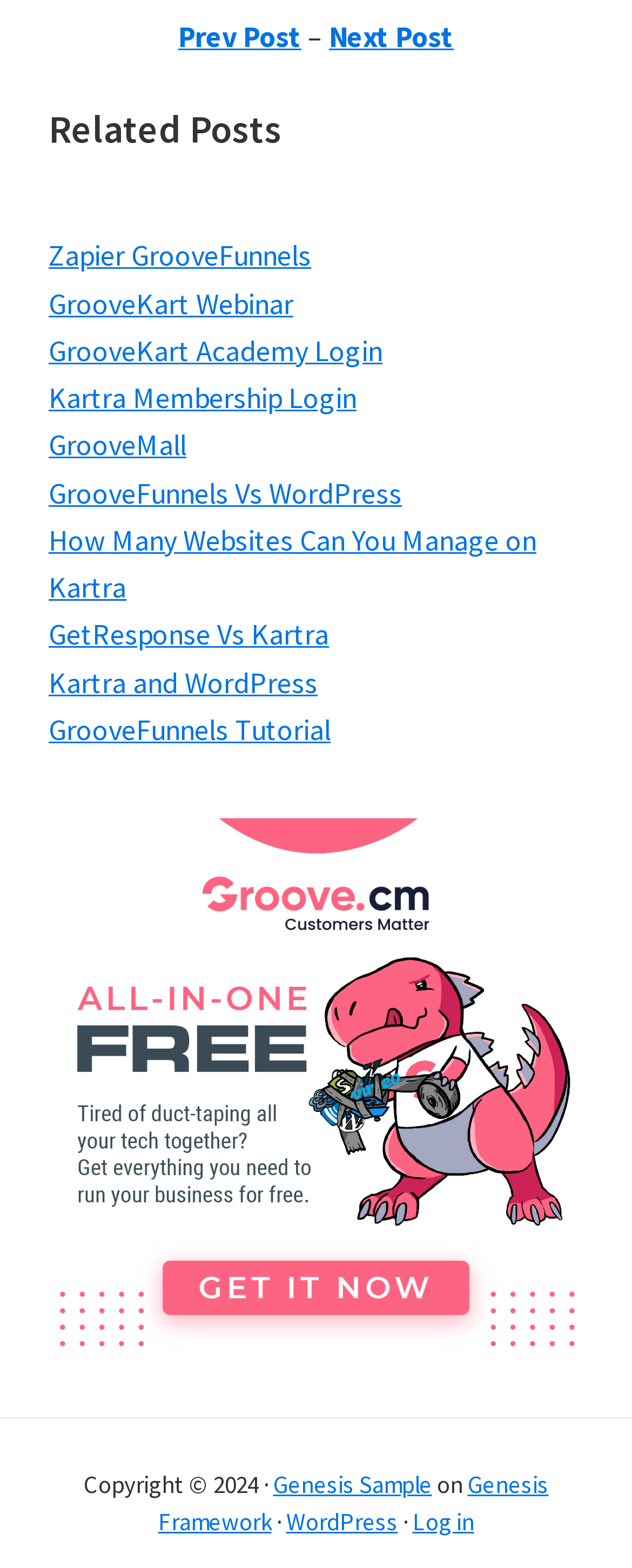Locate the bounding box of the UI element with the following description: "The Mollis".

None